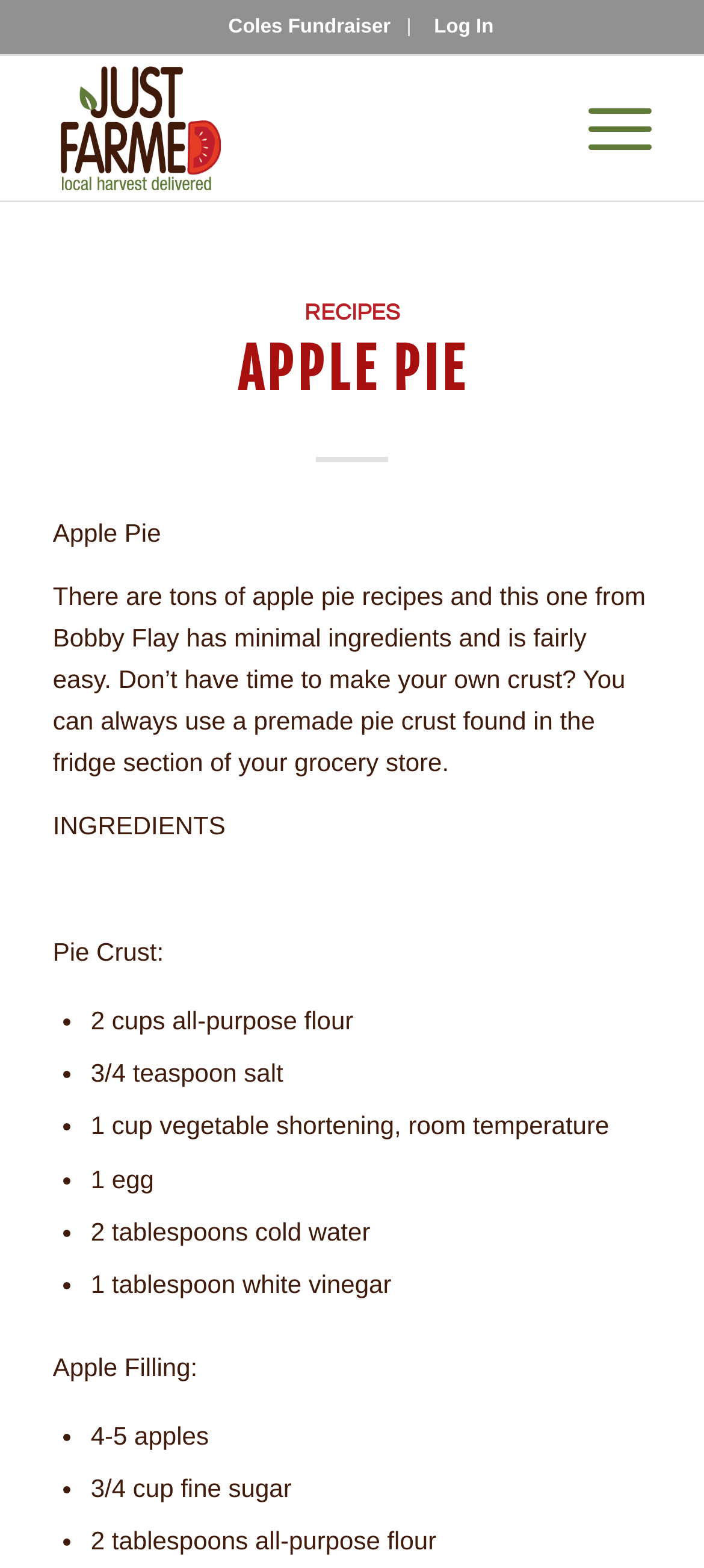Summarize the contents and layout of the webpage in detail.

The webpage is about Apple Pie, specifically a recipe from Bobby Flay. At the top, there is a menu with three items: "Coles Fundraiser", "Log In", and a logo "Just Farmed" with an image. Below the menu, there is a large header "APPLE PIE" and a subheading "Apple Pie" with a brief description of the recipe.

The main content of the page is divided into two sections: "INGREDIENTS" and "Apple Filling". The "INGREDIENTS" section lists the required ingredients for the pie crust, including flour, salt, vegetable shortening, egg, cold water, and white vinegar. Each ingredient is listed with a bullet point.

The "Apple Filling" section lists the required ingredients for the apple filling, including apples, fine sugar, and all-purpose flour. Again, each ingredient is listed with a bullet point.

There are no images on the page besides the logo "Just Farmed" at the top. The overall layout is clean and easy to read, with clear headings and concise text.